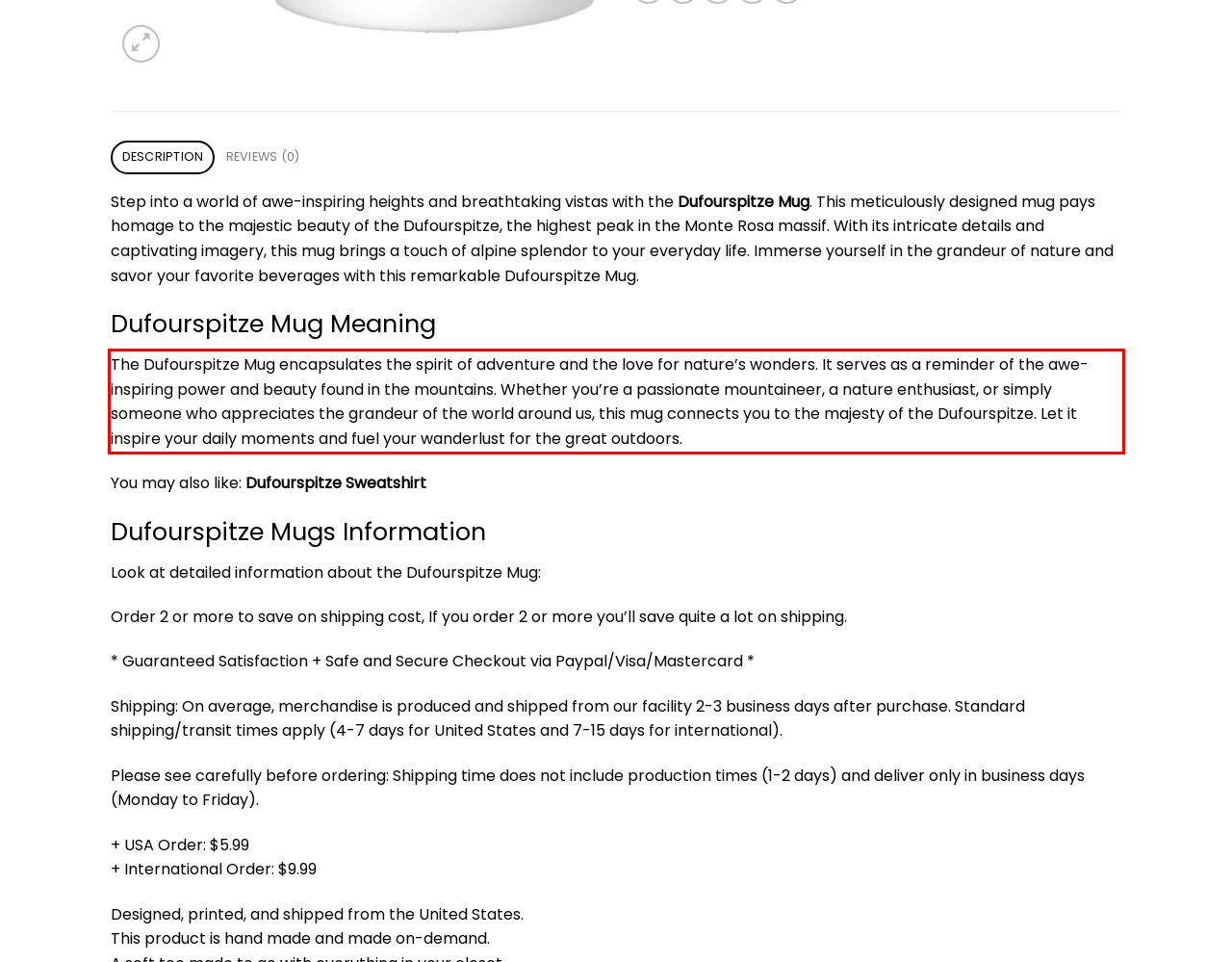Analyze the red bounding box in the provided webpage screenshot and generate the text content contained within.

The Dufourspitze Mug encapsulates the spirit of adventure and the love for nature’s wonders. It serves as a reminder of the awe-inspiring power and beauty found in the mountains. Whether you’re a passionate mountaineer, a nature enthusiast, or simply someone who appreciates the grandeur of the world around us, this mug connects you to the majesty of the Dufourspitze. Let it inspire your daily moments and fuel your wanderlust for the great outdoors.